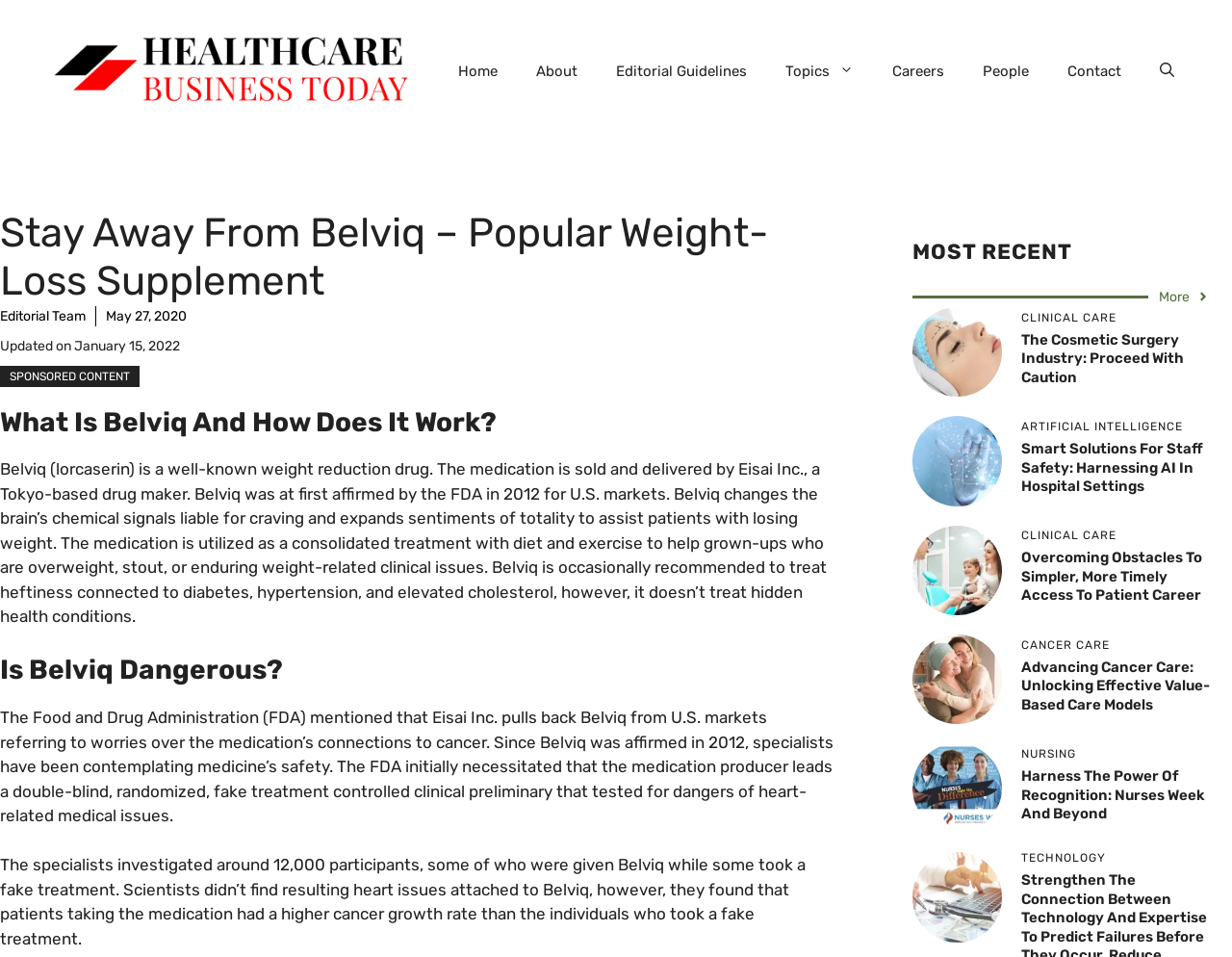Please provide a one-word or short phrase answer to the question:
What is the purpose of Belviq?

to assist patients with losing weight